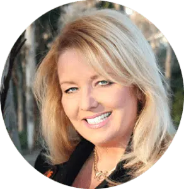Provide your answer to the question using just one word or phrase: What is the shape of the photo framing?

Circular